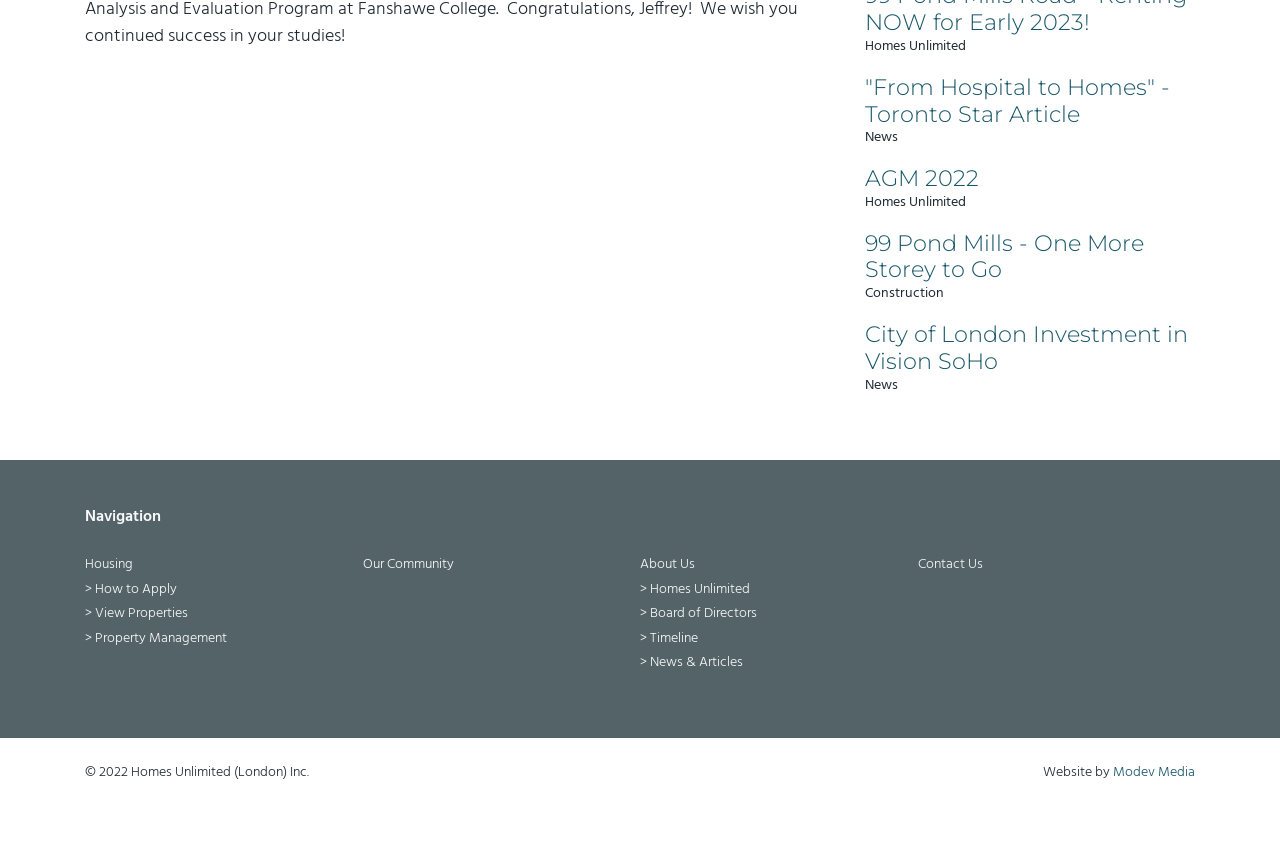Using the provided description: "Modev Media", find the bounding box coordinates of the corresponding UI element. The output should be four float numbers between 0 and 1, in the format [left, top, right, bottom].

[0.87, 0.89, 0.934, 0.917]